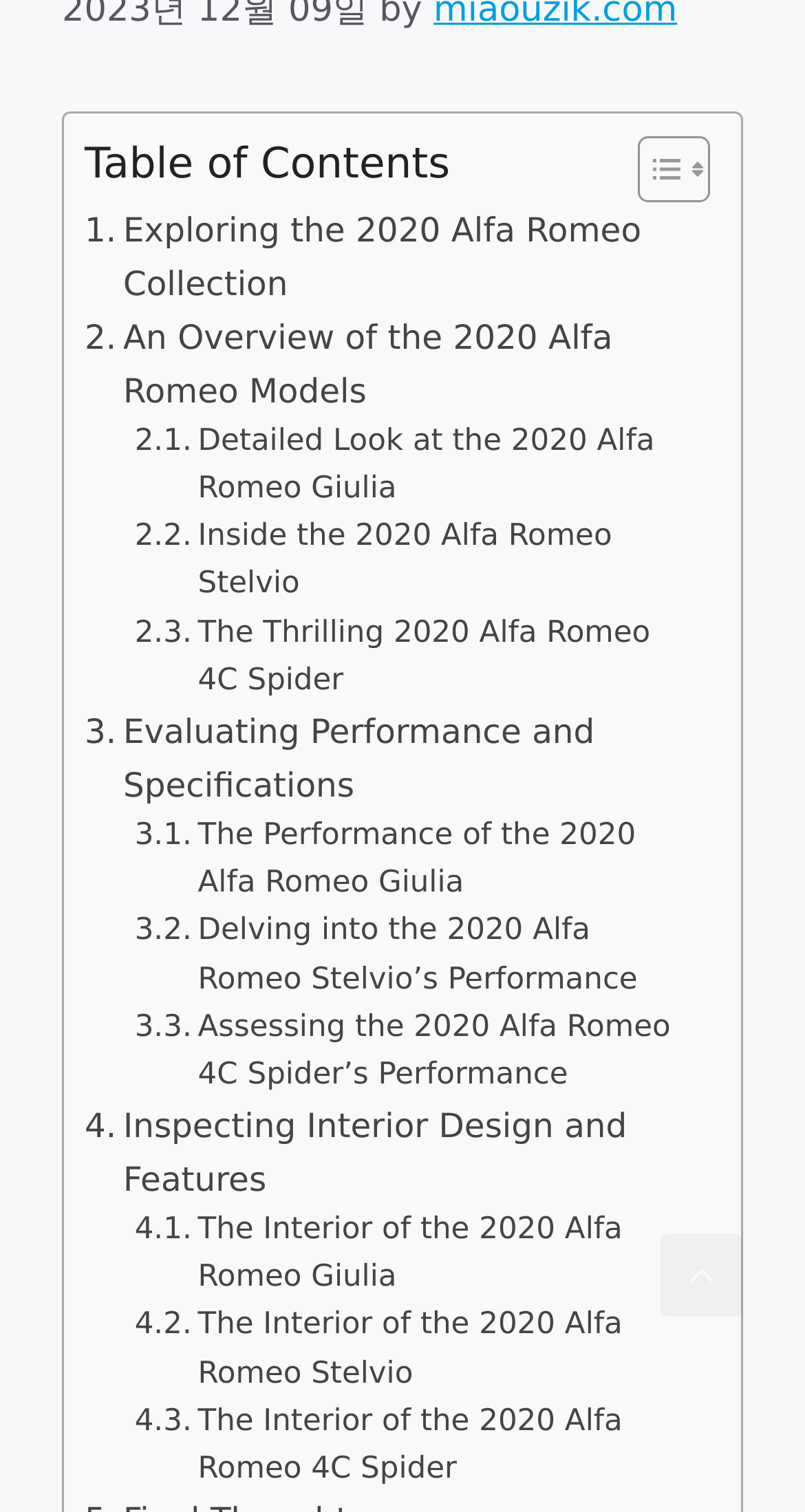Please respond to the question with a concise word or phrase:
What is the main topic of this webpage?

Alfa Romeo 2020 Collection